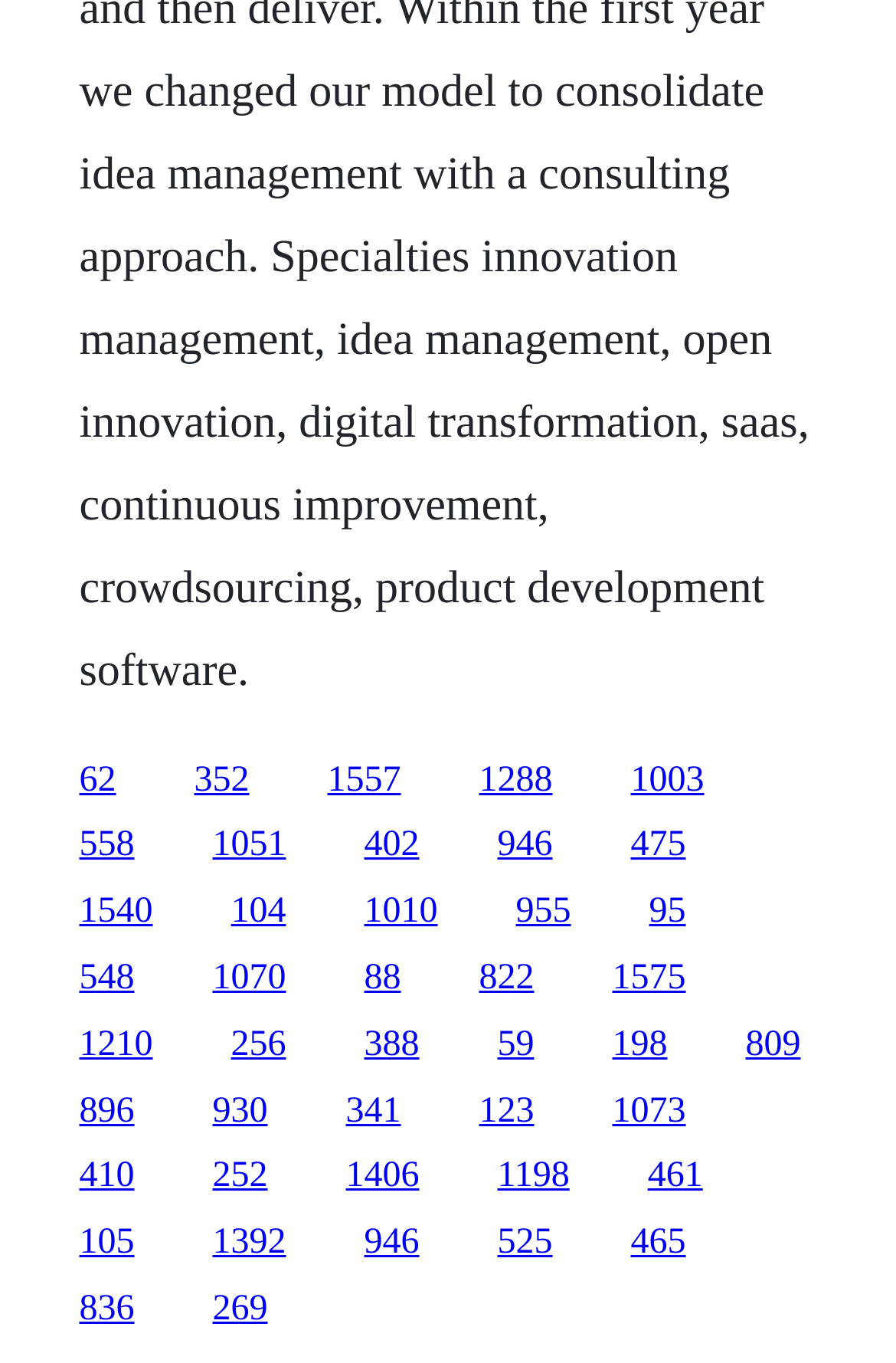Predict the bounding box coordinates of the UI element that matches this description: "1406". The coordinates should be in the format [left, top, right, bottom] with each value between 0 and 1.

[0.386, 0.849, 0.468, 0.878]